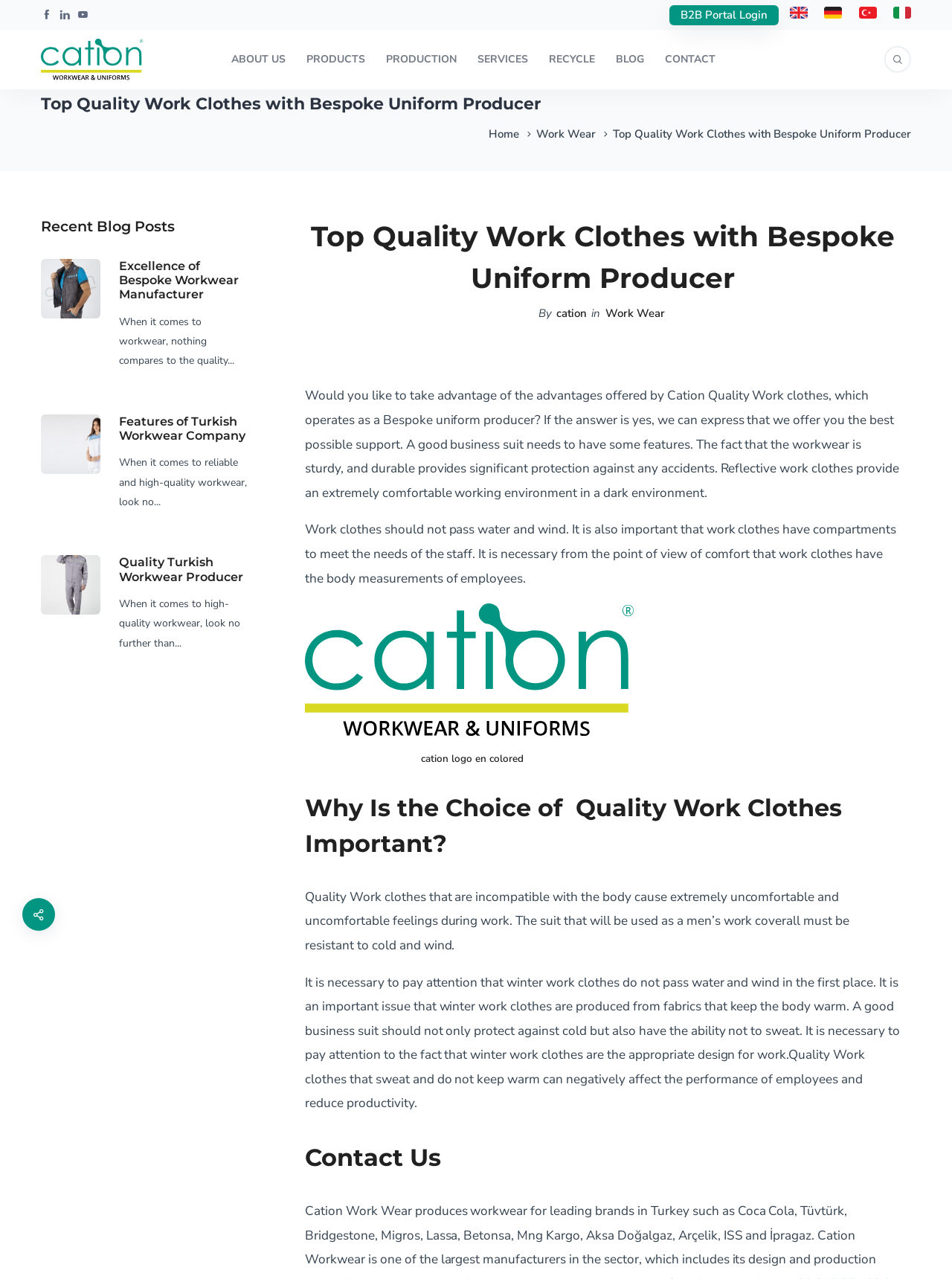Analyze the image and give a detailed response to the question:
What is the topic of the blog post 'Excellence of Bespoke Workwear Manufacturer'?

The blog post title 'Excellence of Bespoke Workwear Manufacturer' suggests that the topic of the post is the excellence of bespoke workwear manufacturers.